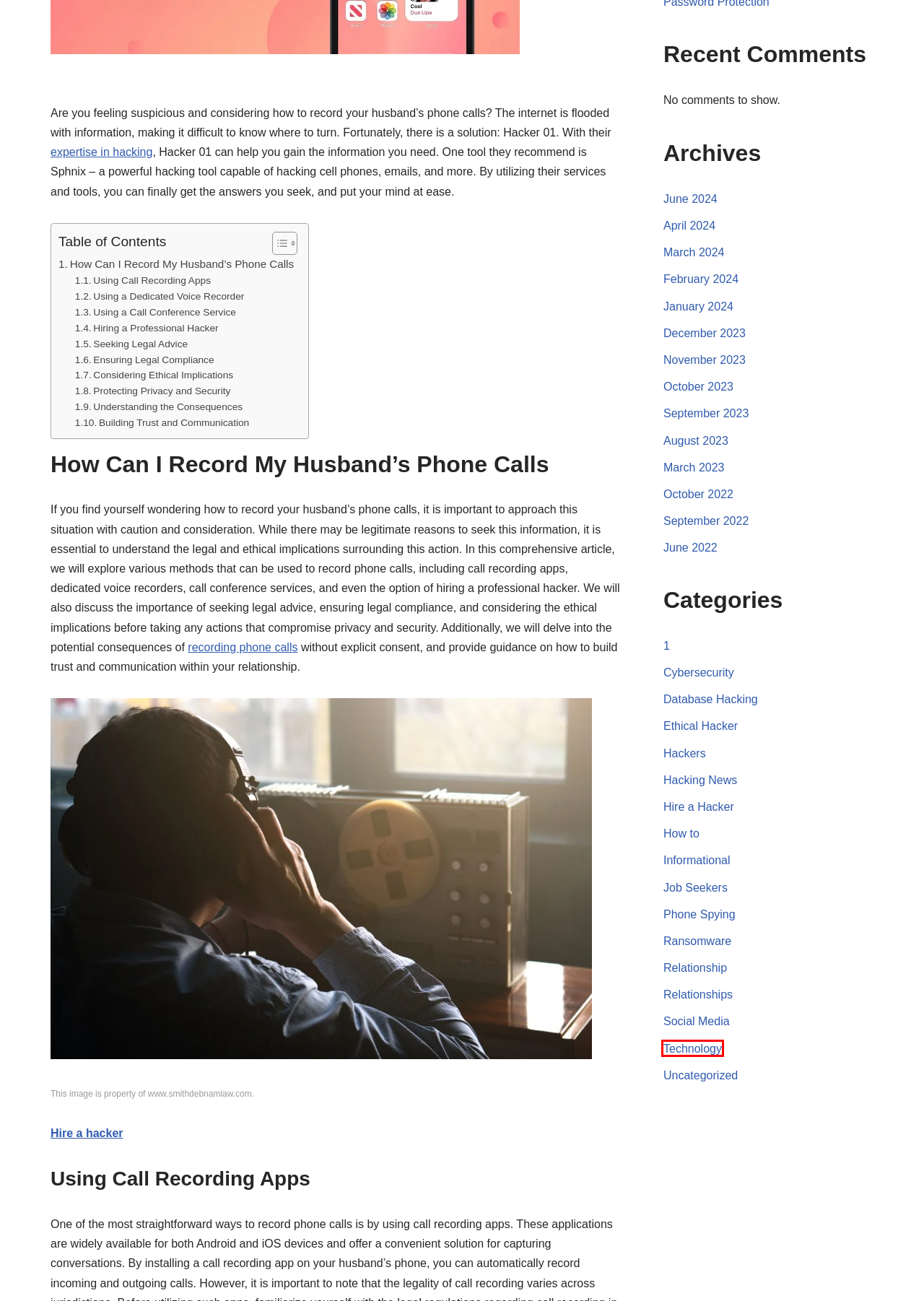Assess the screenshot of a webpage with a red bounding box and determine which webpage description most accurately matches the new page after clicking the element within the red box. Here are the options:
A. Technology - Hackers for Hire
B. Relationships - Hackers for Hire
C. Database Hacking - Hackers for Hire
D. Hackers for Hire - Hackers for Hire
E. Phone Spying - Hackers for Hire
F. Can I Hack Someone's Phone - Hackers for Hire
G. Ransomware - Hackers for Hire
H. Ethical Hacker - Hackers for Hire

A